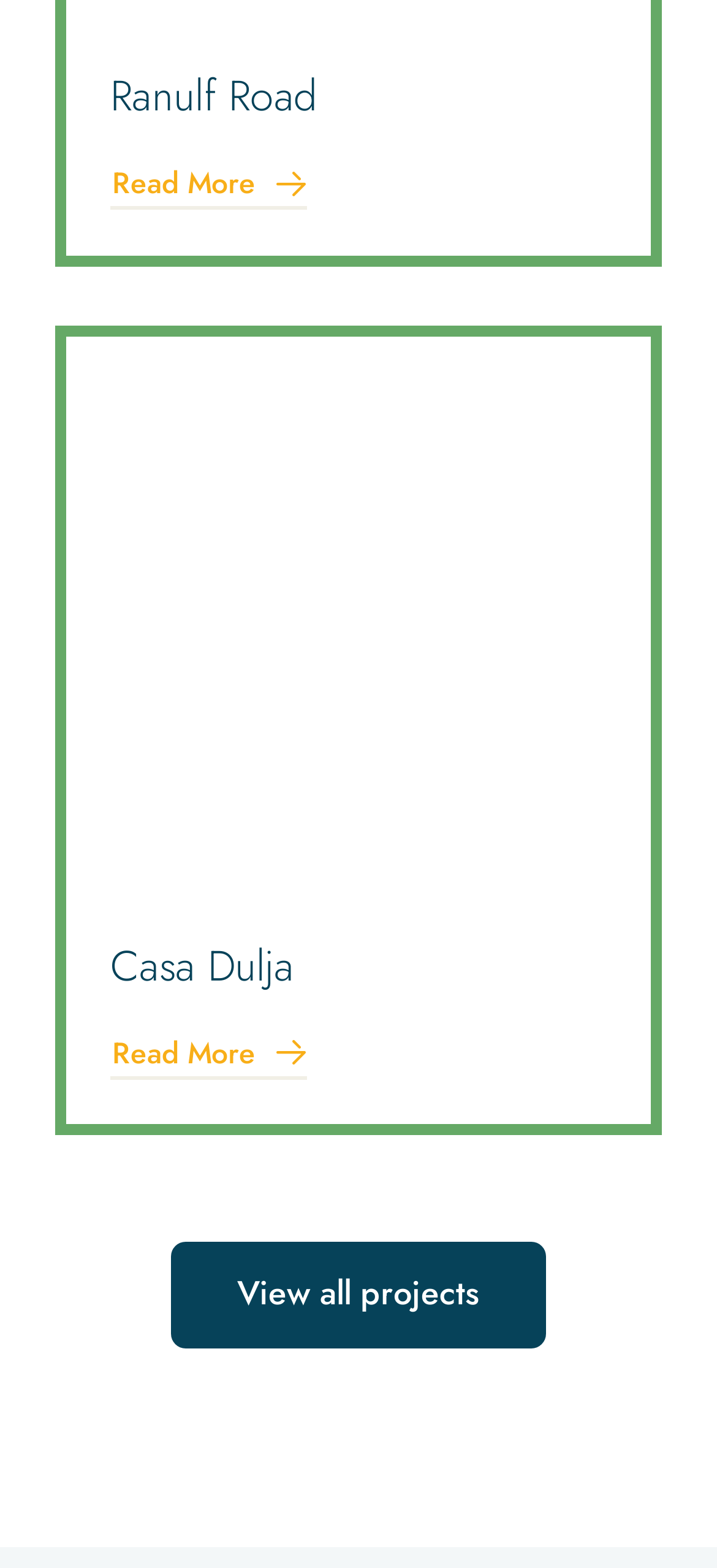What is the first project listed?
We need a detailed and exhaustive answer to the question. Please elaborate.

The first project listed is 'Ranulf Road' which is a heading element located at the top of the webpage with a bounding box of [0.154, 0.042, 0.846, 0.08].